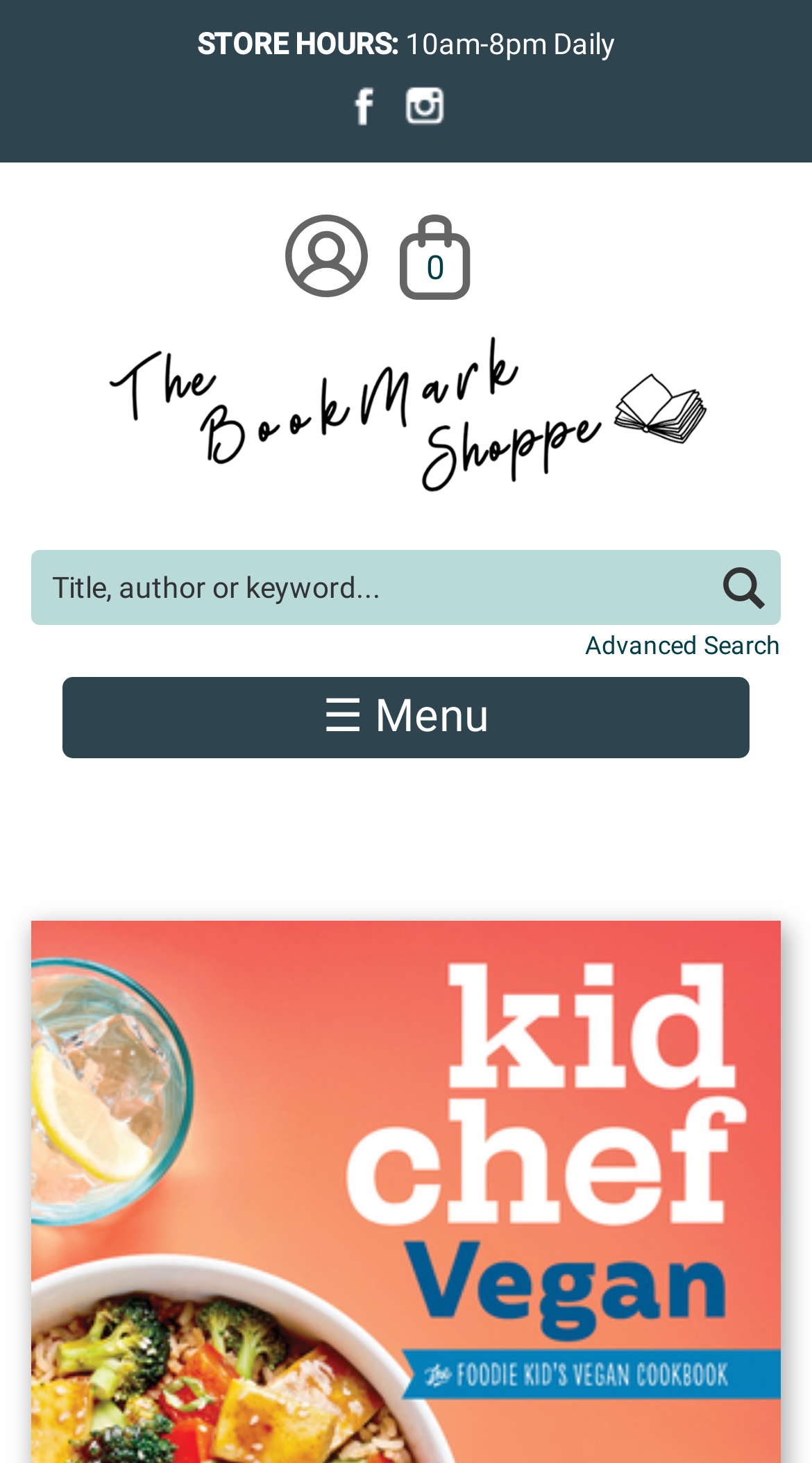Determine the bounding box for the HTML element described here: "Cart". The coordinates should be given as [left, top, right, bottom] with each number being a float between 0 and 1.

[0.485, 0.139, 0.587, 0.212]